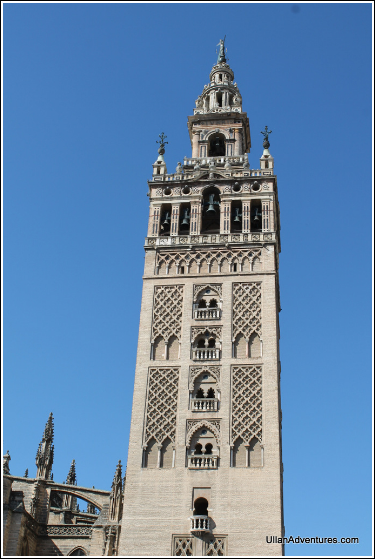Please examine the image and answer the question with a detailed explanation:
What was La Giralda originally used for?

According to the caption, La Giralda originally served as the minaret of the Great Mosque of Seville before being converted into a bell tower for the Cathedral of Seville, indicating its initial purpose.